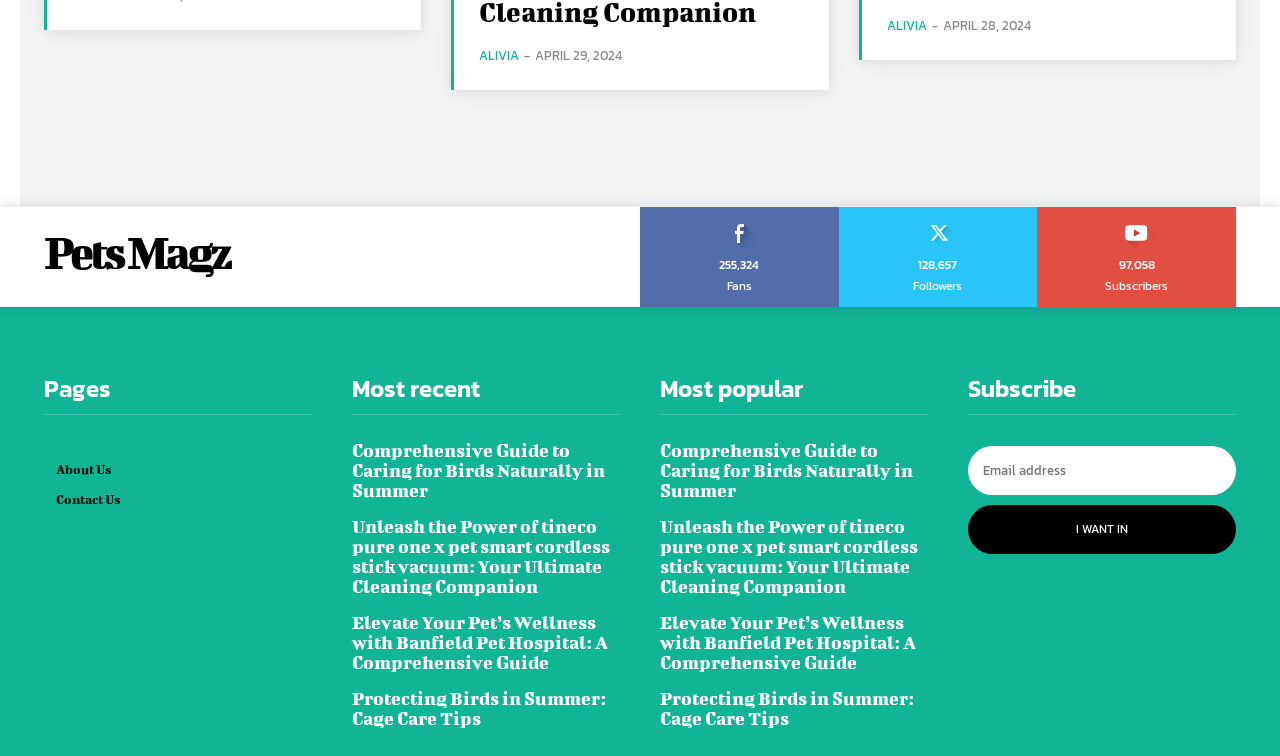Find the bounding box coordinates of the area to click in order to follow the instruction: "Click on the 'ALIVIA' link".

[0.374, 0.061, 0.406, 0.087]